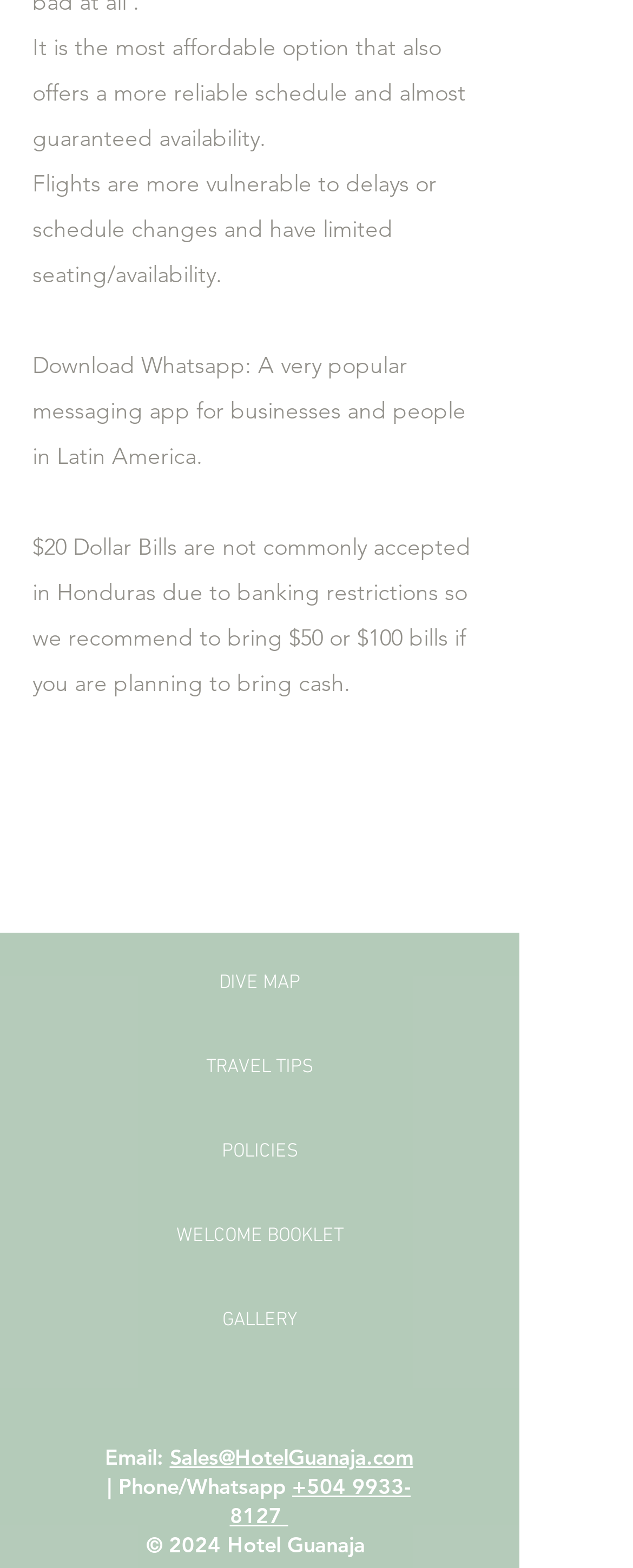Bounding box coordinates are to be given in the format (top-left x, top-left y, bottom-right x, bottom-right y). All values must be floating point numbers between 0 and 1. Provide the bounding box coordinate for the UI element described as: WELCOME BOOKLET

[0.205, 0.767, 0.615, 0.81]